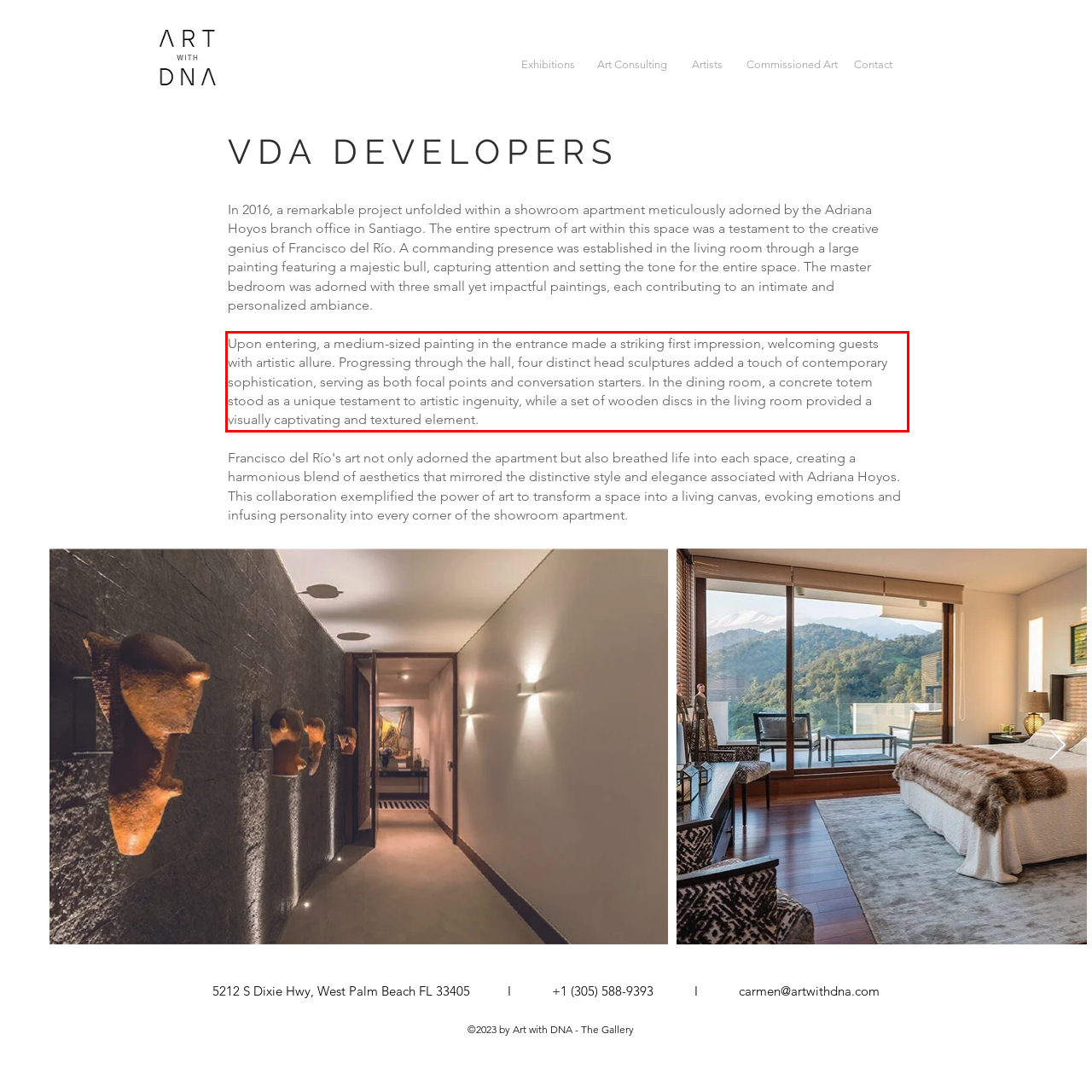Given a webpage screenshot with a red bounding box, perform OCR to read and deliver the text enclosed by the red bounding box.

Upon entering, a medium-sized painting in the entrance made a striking first impression, welcoming guests with artistic allure. Progressing through the hall, four distinct head sculptures added a touch of contemporary sophistication, serving as both focal points and conversation starters. In the dining room, a concrete totem stood as a unique testament to artistic ingenuity, while a set of wooden discs in the living room provided a visually captivating and textured element.